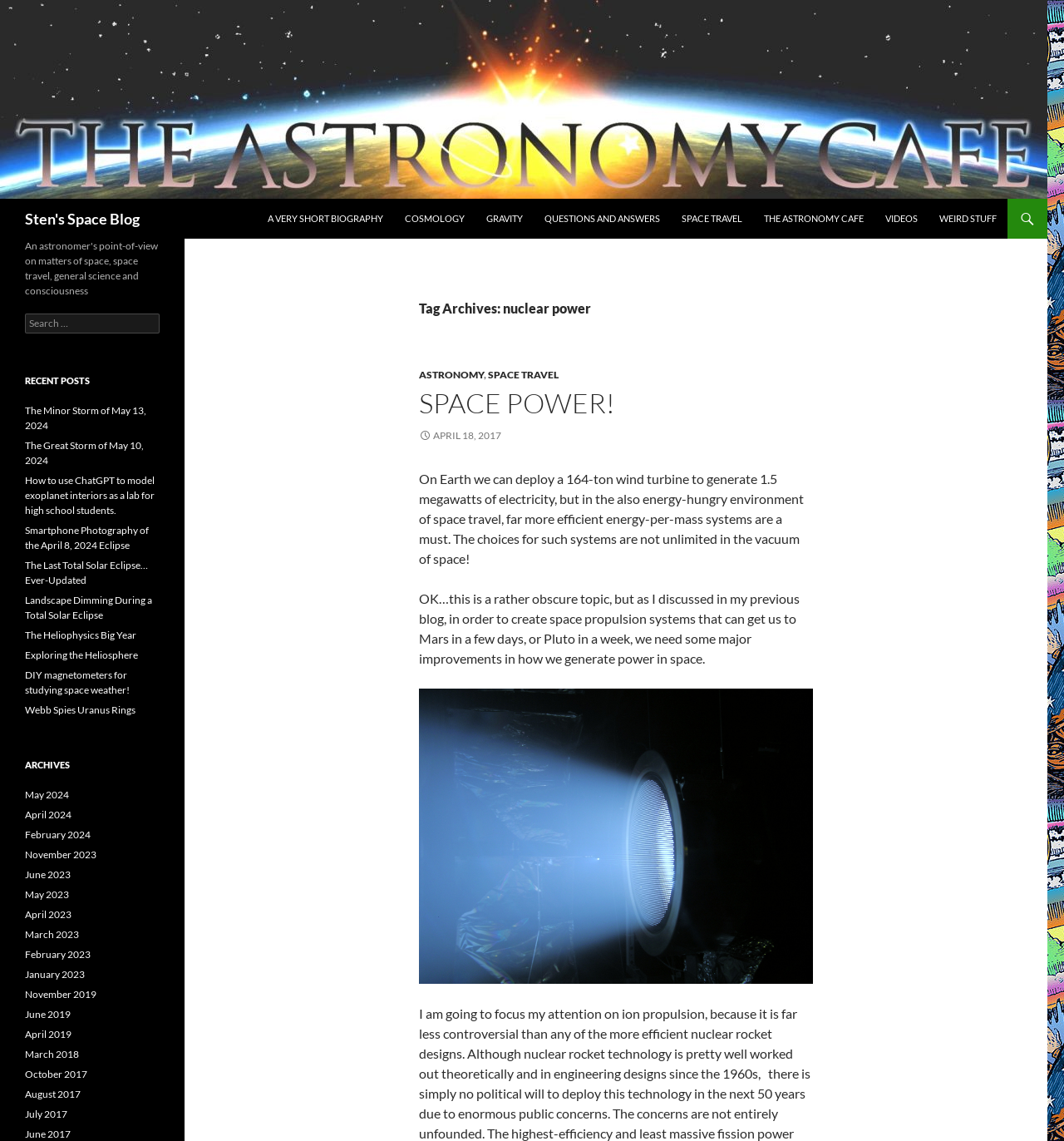Can you find the bounding box coordinates of the area I should click to execute the following instruction: "View the archives for May 2024"?

[0.023, 0.691, 0.065, 0.702]